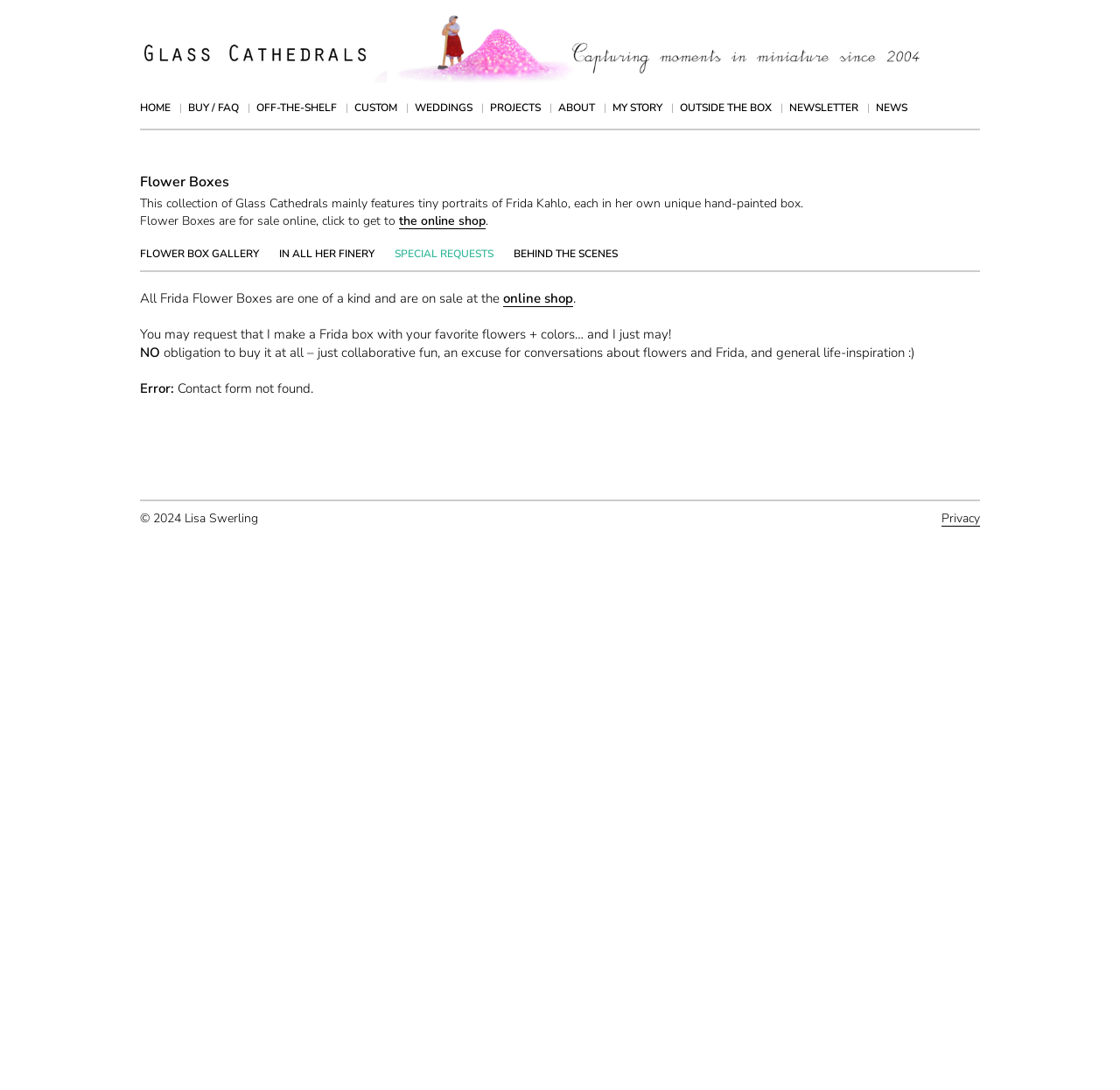Locate the bounding box coordinates of the element I should click to achieve the following instruction: "view flower box gallery".

[0.125, 0.226, 0.231, 0.239]